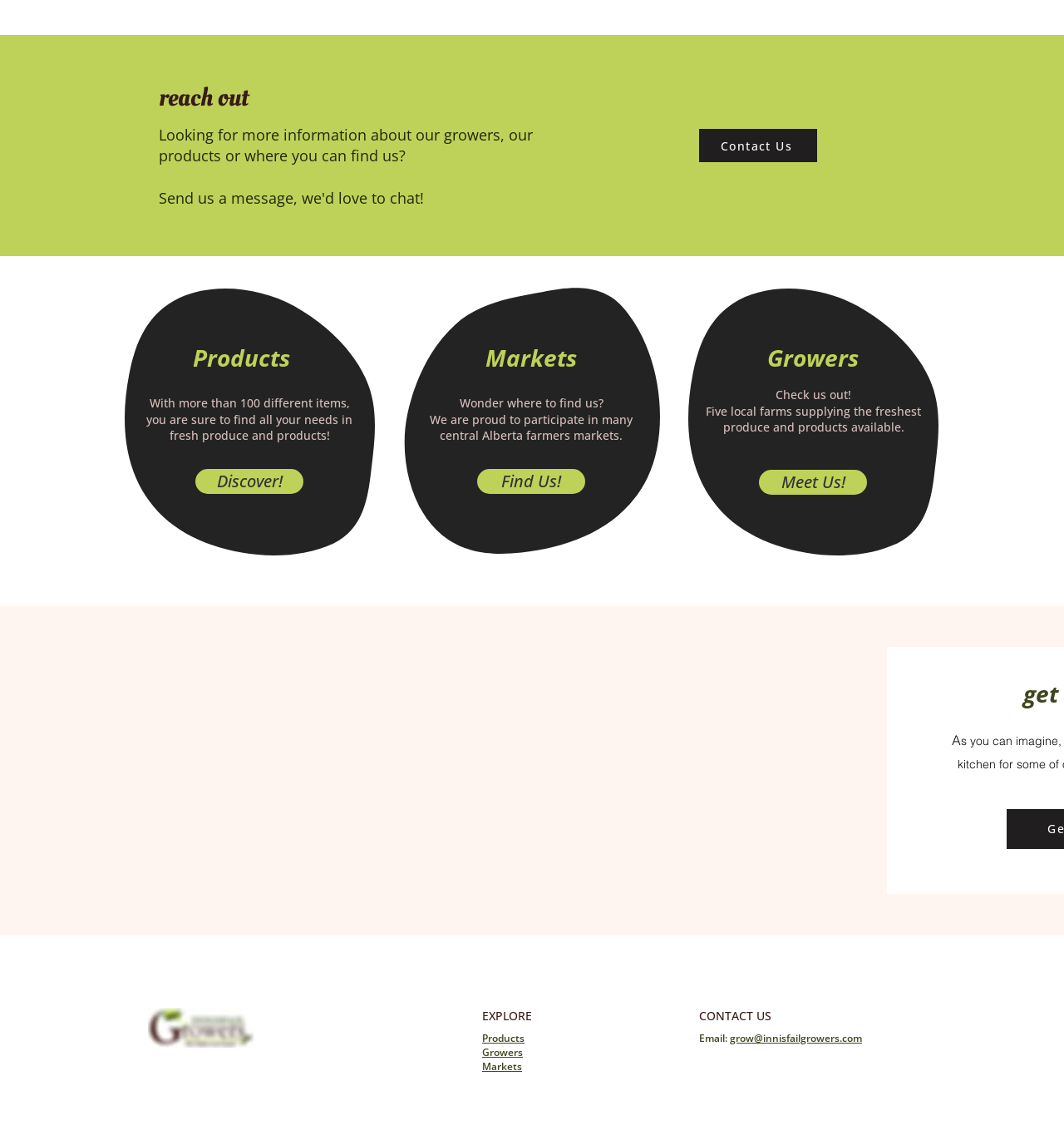Please give a one-word or short phrase response to the following question: 
What is the tone of the 'Growers' section?

Promotional